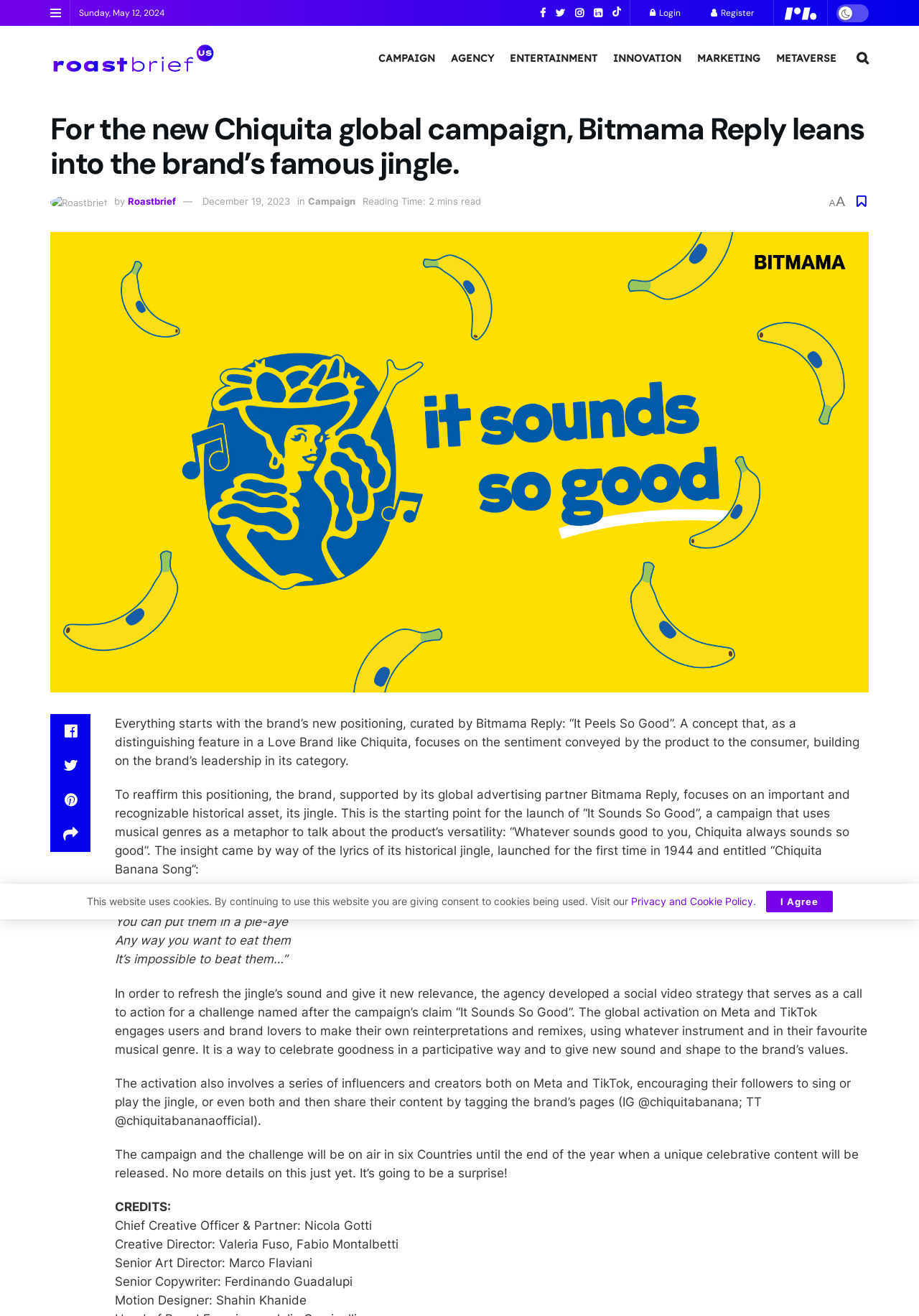Identify and provide the main heading of the webpage.

For the new Chiquita global campaign, Bitmama Reply leans into the brand’s famous jingle.